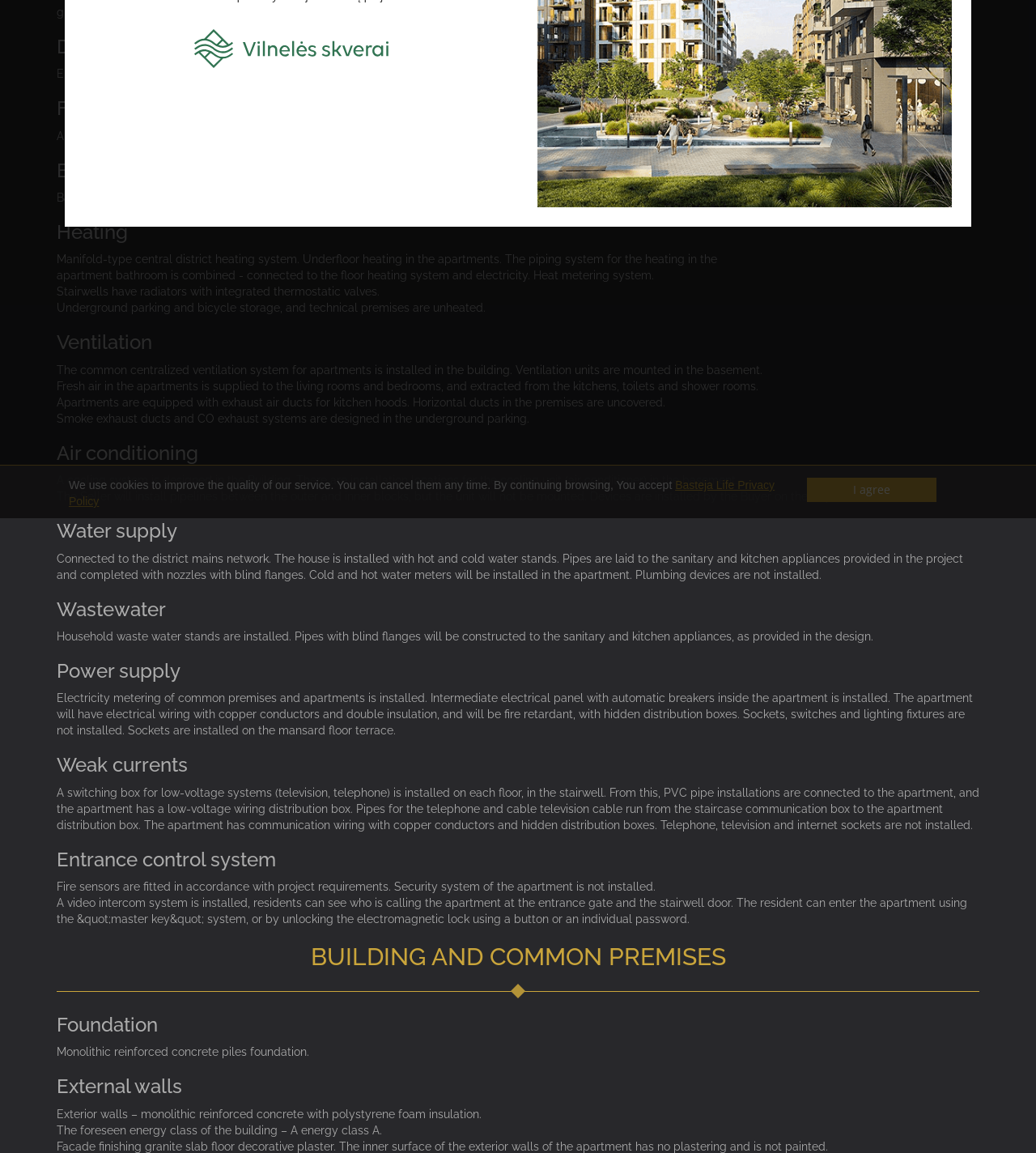Give the bounding box coordinates for the element described as: "parent_node: Visi butai parduoti".

[0.188, 0.025, 0.375, 0.059]